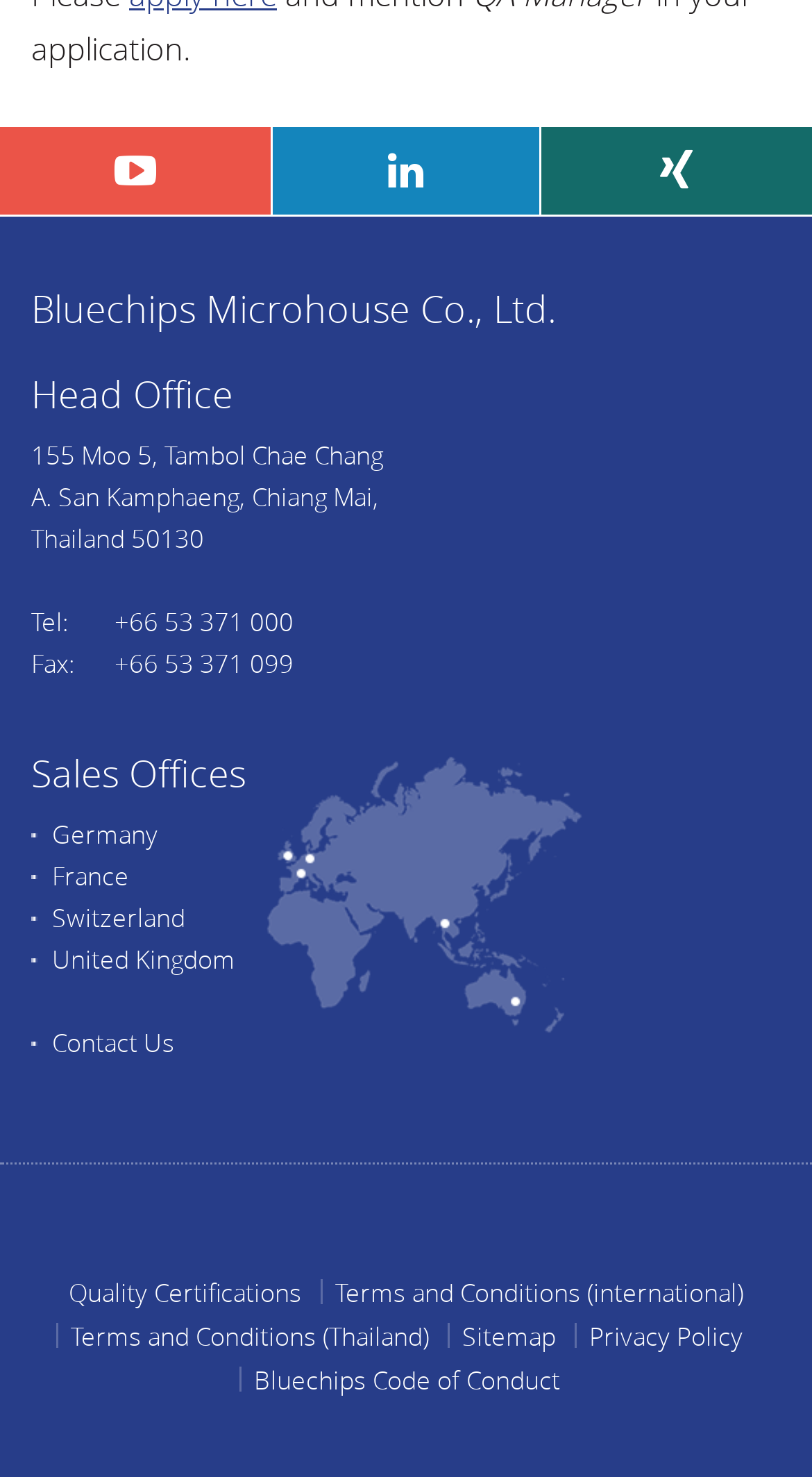Pinpoint the bounding box coordinates of the clickable area needed to execute the instruction: "Go to the Sitemap". The coordinates should be specified as four float numbers between 0 and 1, i.e., [left, top, right, bottom].

[0.551, 0.895, 0.7, 0.912]